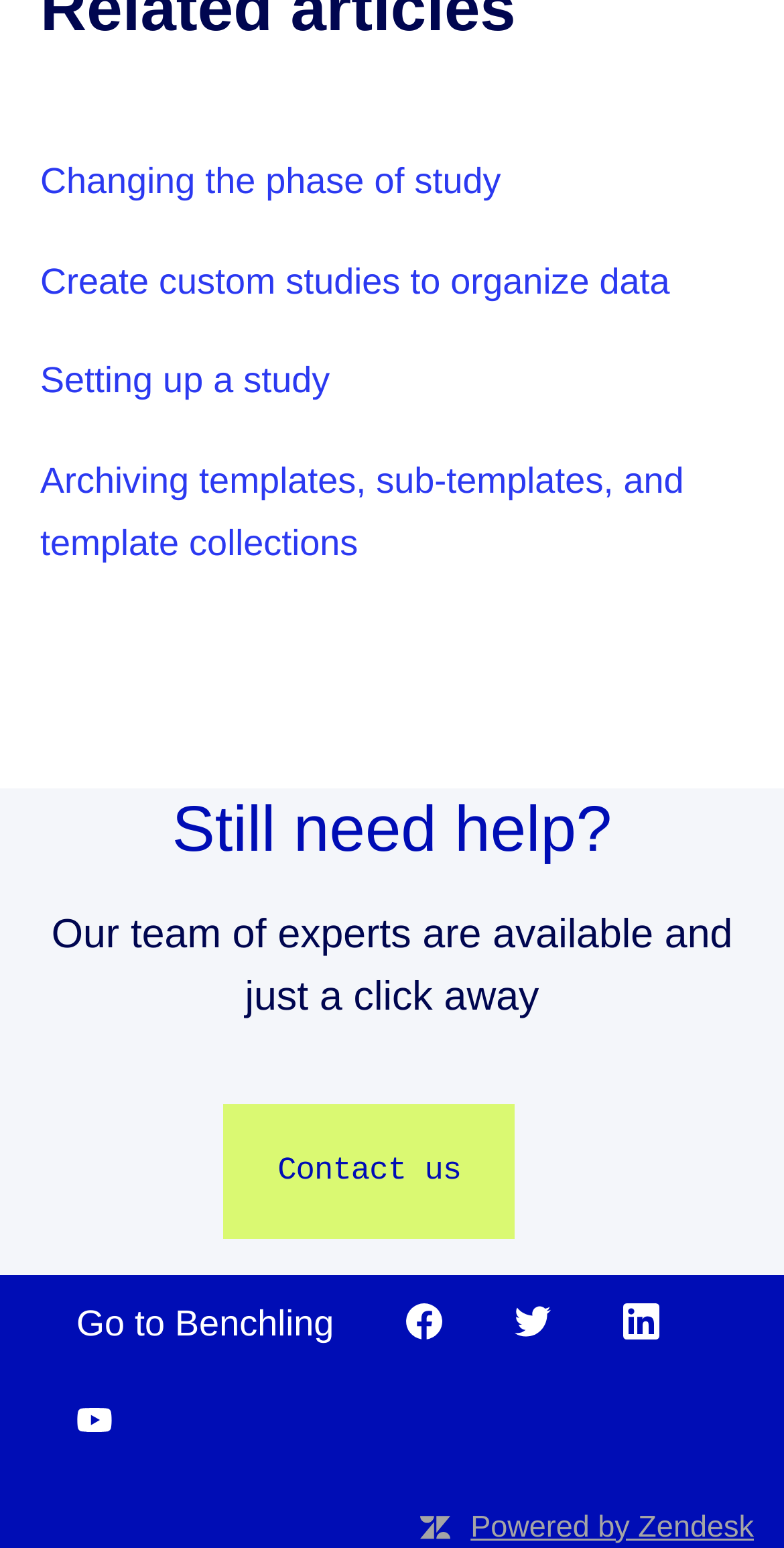Please identify the bounding box coordinates of the area I need to click to accomplish the following instruction: "Contact us".

[0.285, 0.713, 0.657, 0.8]